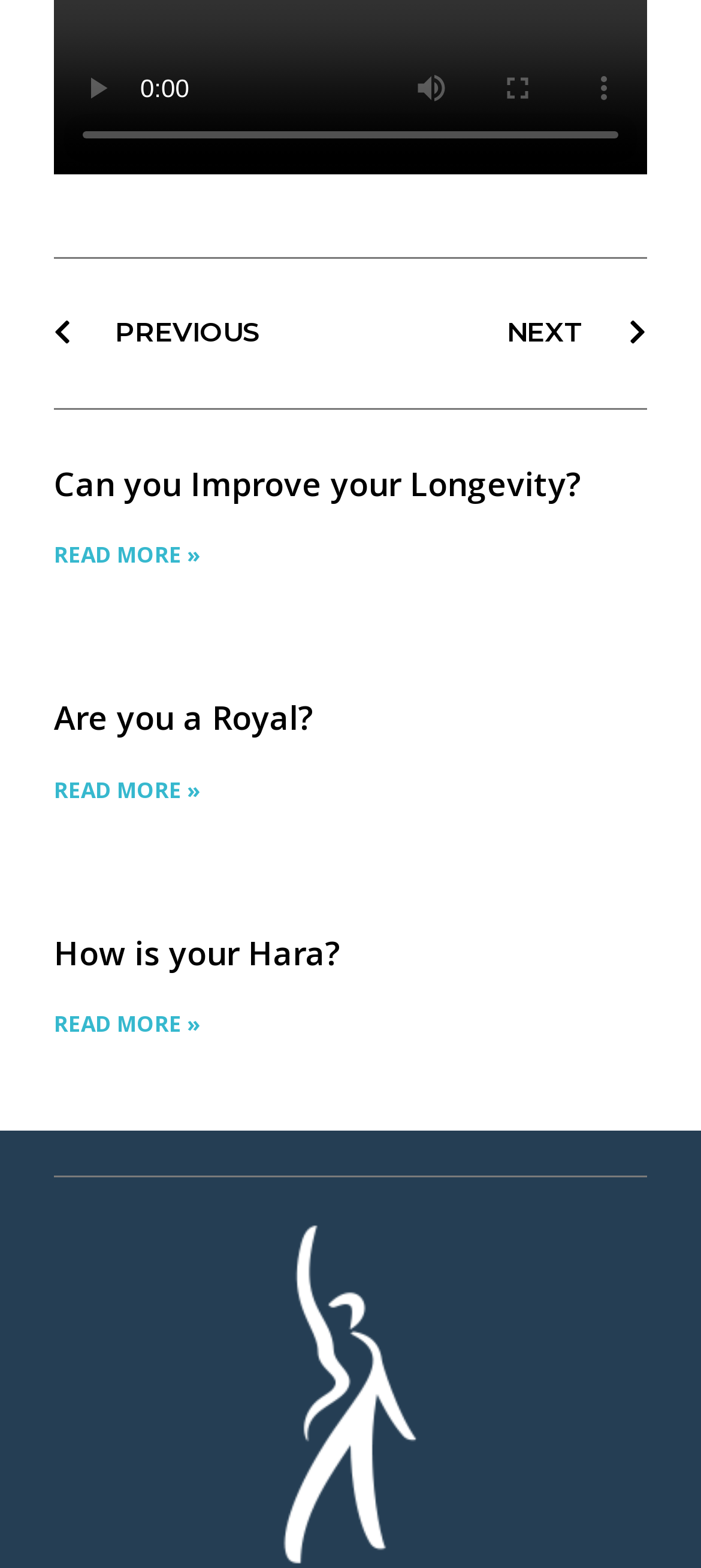Find the bounding box coordinates of the element you need to click on to perform this action: 'read more about Are you a Royal?'. The coordinates should be represented by four float values between 0 and 1, in the format [left, top, right, bottom].

[0.077, 0.494, 0.287, 0.514]